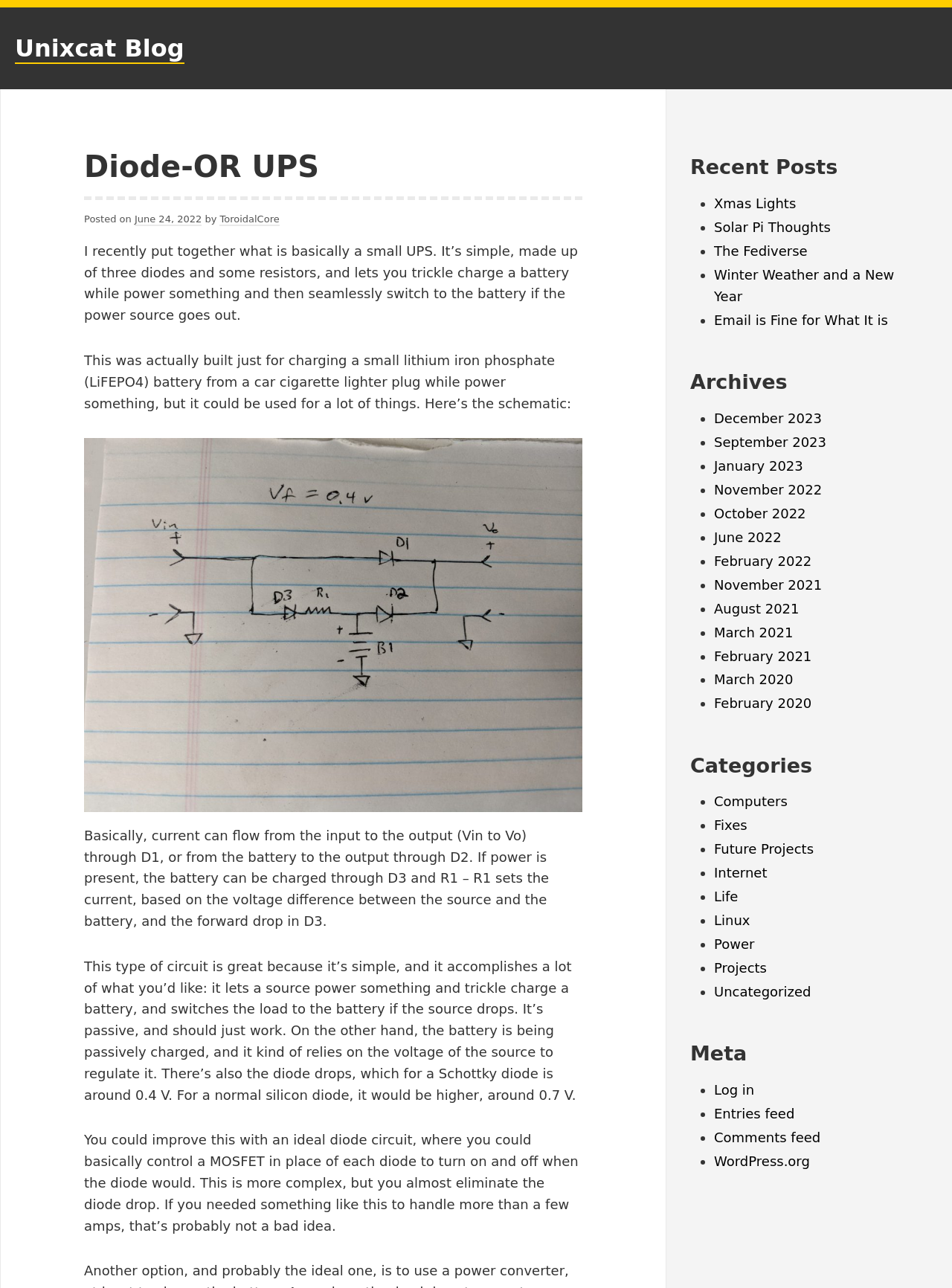Determine the bounding box coordinates of the region I should click to achieve the following instruction: "Explore the 'Categories' section". Ensure the bounding box coordinates are four float numbers between 0 and 1, i.e., [left, top, right, bottom].

[0.725, 0.582, 0.975, 0.607]